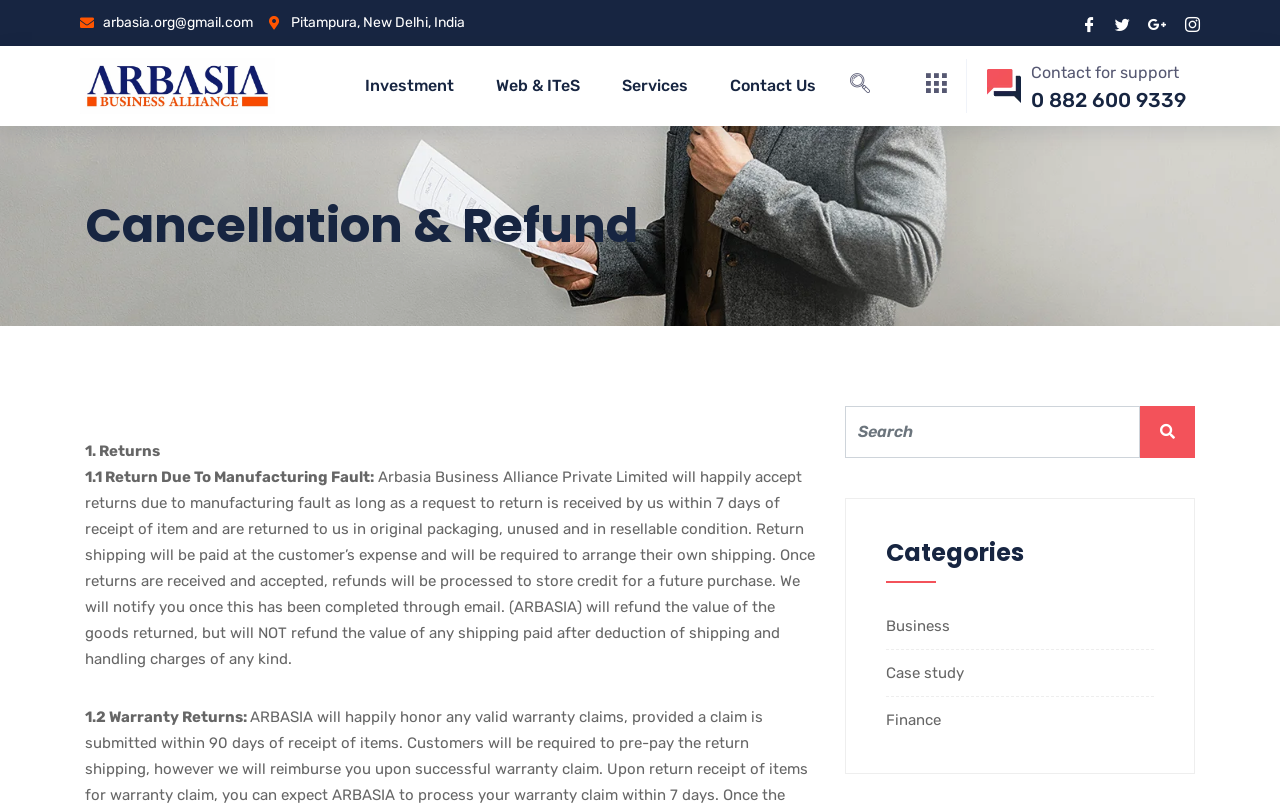Could you provide the bounding box coordinates for the portion of the screen to click to complete this instruction: "View business category"?

[0.692, 0.762, 0.742, 0.785]